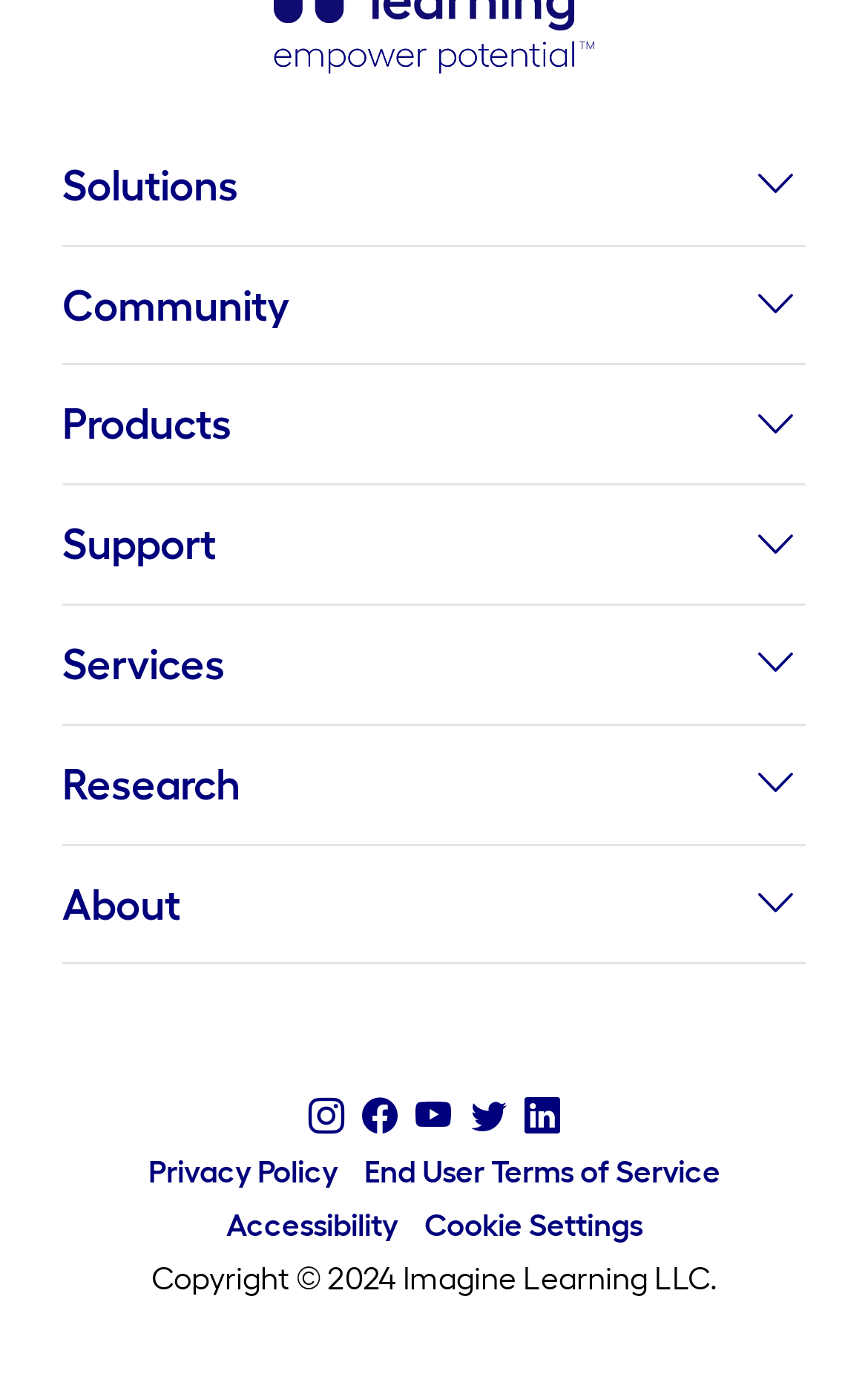How many social media links are there?
Based on the visual details in the image, please answer the question thoroughly.

I counted the number of links that start with 'Visit us on' and found 5 links, which are Instagram, Facebook, YouTube, Twitter, and LinkedIn.